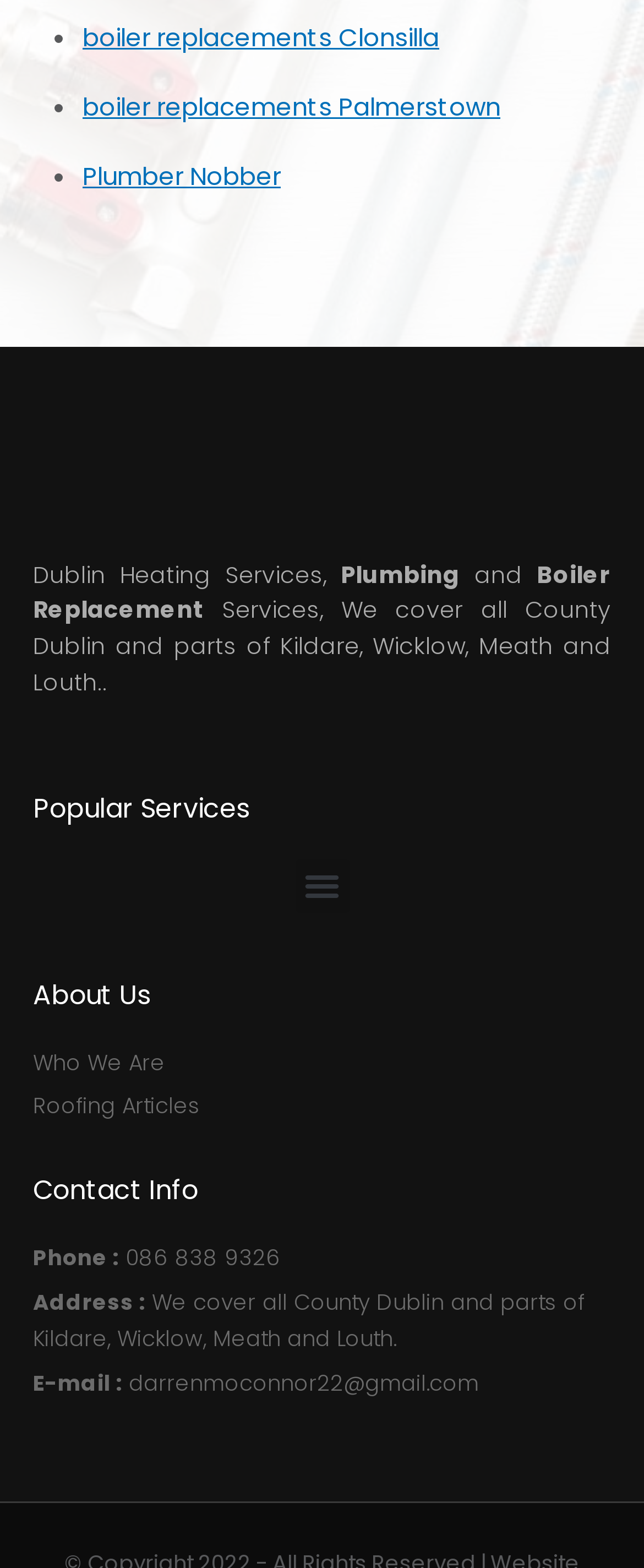Give a one-word or one-phrase response to the question: 
What areas do they cover?

County Dublin and parts of Kildare, Wicklow, Meath and Louth